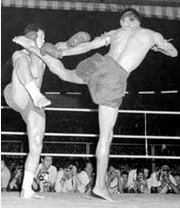Please give a one-word or short phrase response to the following question: 
What is the stance of the fighter on the left?

Defensive stance